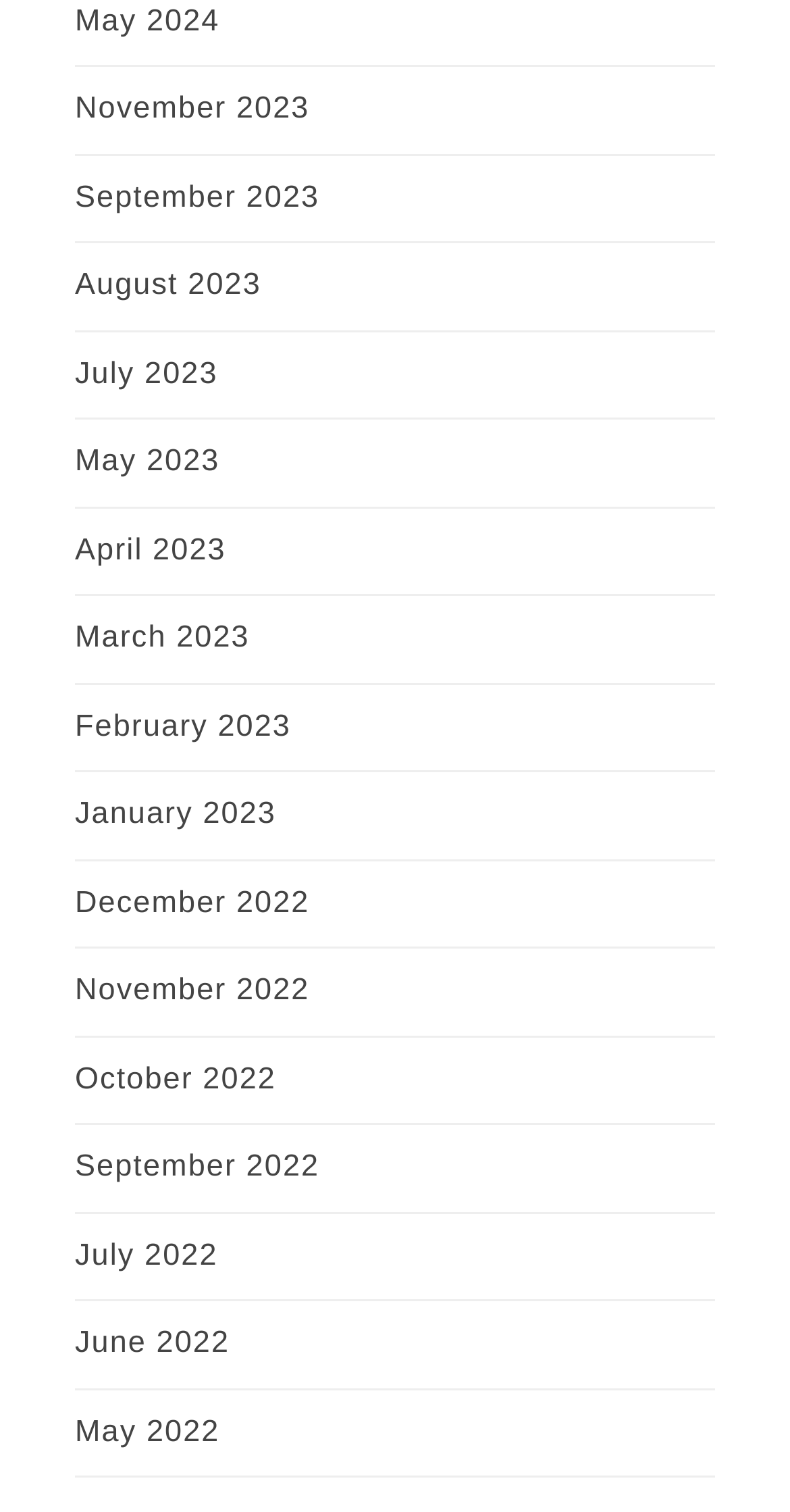Please locate the clickable area by providing the bounding box coordinates to follow this instruction: "view July 2022".

[0.095, 0.819, 0.276, 0.841]